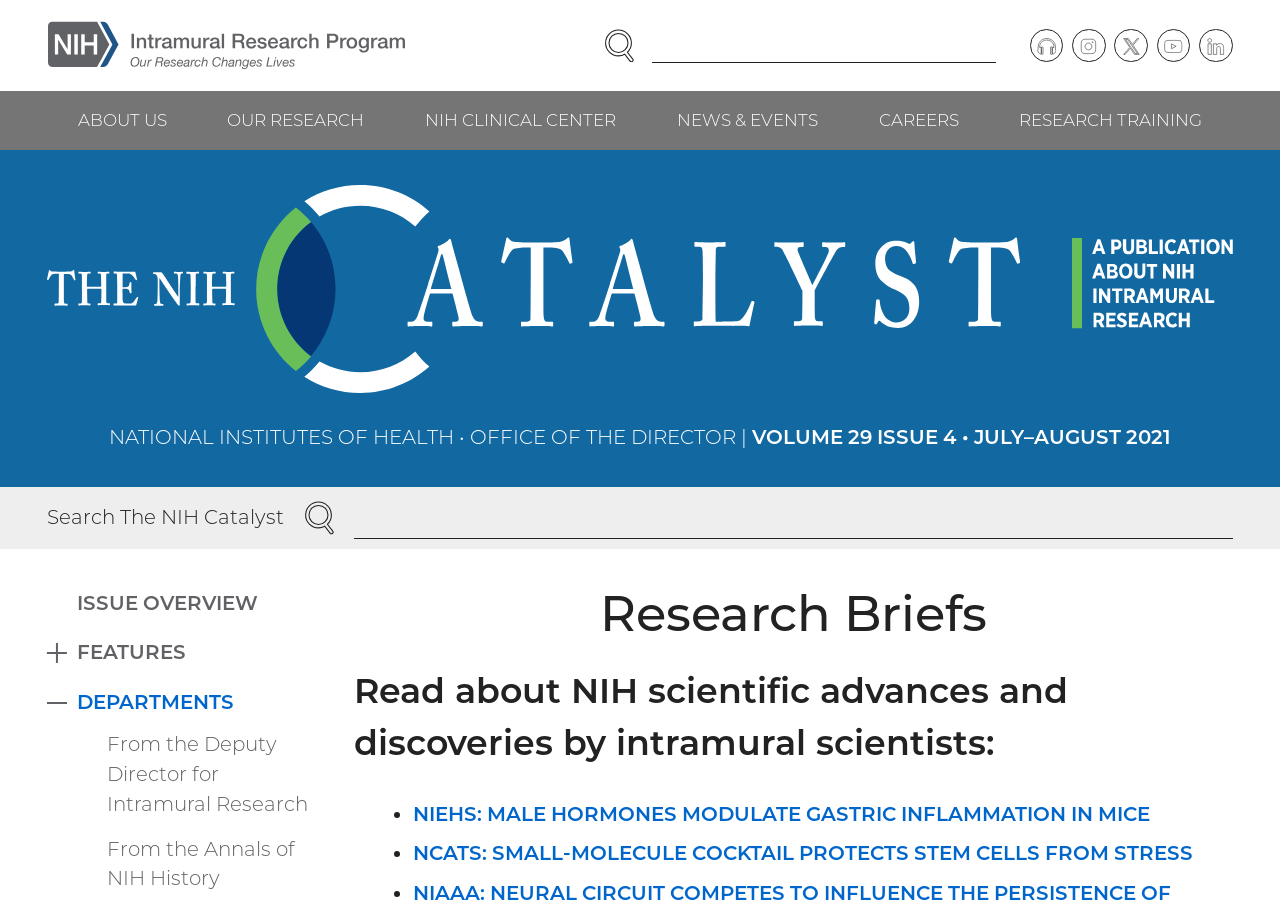Describe the webpage meticulously, covering all significant aspects.

The webpage is titled "Research Briefs | NIH Intramural Research Program". At the top left, there is a link to "Skip to main content". Next to it, there is a logo of the NIH Intramural Research Program with a tagline "Our Research Changes Lives". 

On the top right, there is a search bar with a label "Enter Search Term(s):" and a "SEARCH" button. Below the search bar, there are social media links to Podcast, Instagram, Twitter, YouTube, and LinkedIn.

The main navigation menu is located below the logo, with links to "ABOUT US", "OUR RESEARCH", "NIH CLINICAL CENTER", "NEWS & EVENTS", "CAREERS", and "RESEARCH TRAINING".

Below the main navigation menu, there is a link to "The NIH Catalyst: A Publication About NIH Intramural Research" with an accompanying image. 

The main content of the webpage is divided into two sections. On the left, there is a section with a heading "Research Briefs" and a subheading "Read about NIH scientific advances and discoveries by intramural scientists:". This section contains a list of research briefs, each represented by a bullet point and a link to the brief. The briefs include "NIEHS: MALE HORMONES MODULATE GASTRIC INFLAMMATION IN MICE" and "NCATS: SMALL-MOLECULE COCKTAIL PROTECTS STEM CELLS FROM STRESS".

On the right, there is a section with links to "ISSUE OVERVIEW", "FEATURES", "DEPARTMENTS", and "From the Deputy Director for Intramural Research" and "From the Annals of NIH History". There is also a search bar with a label "Search The NIH Catalyst" and a "SEARCH" button.